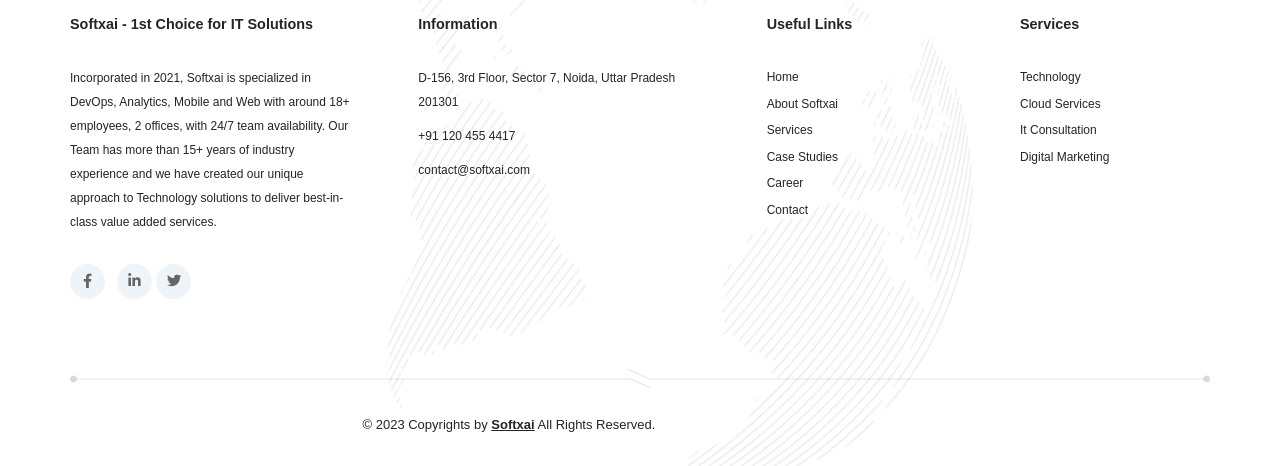What is the address of the company?
Answer briefly with a single word or phrase based on the image.

D-156, 3rd Floor, Sector 7, Noida, Uttar Pradesh 201301